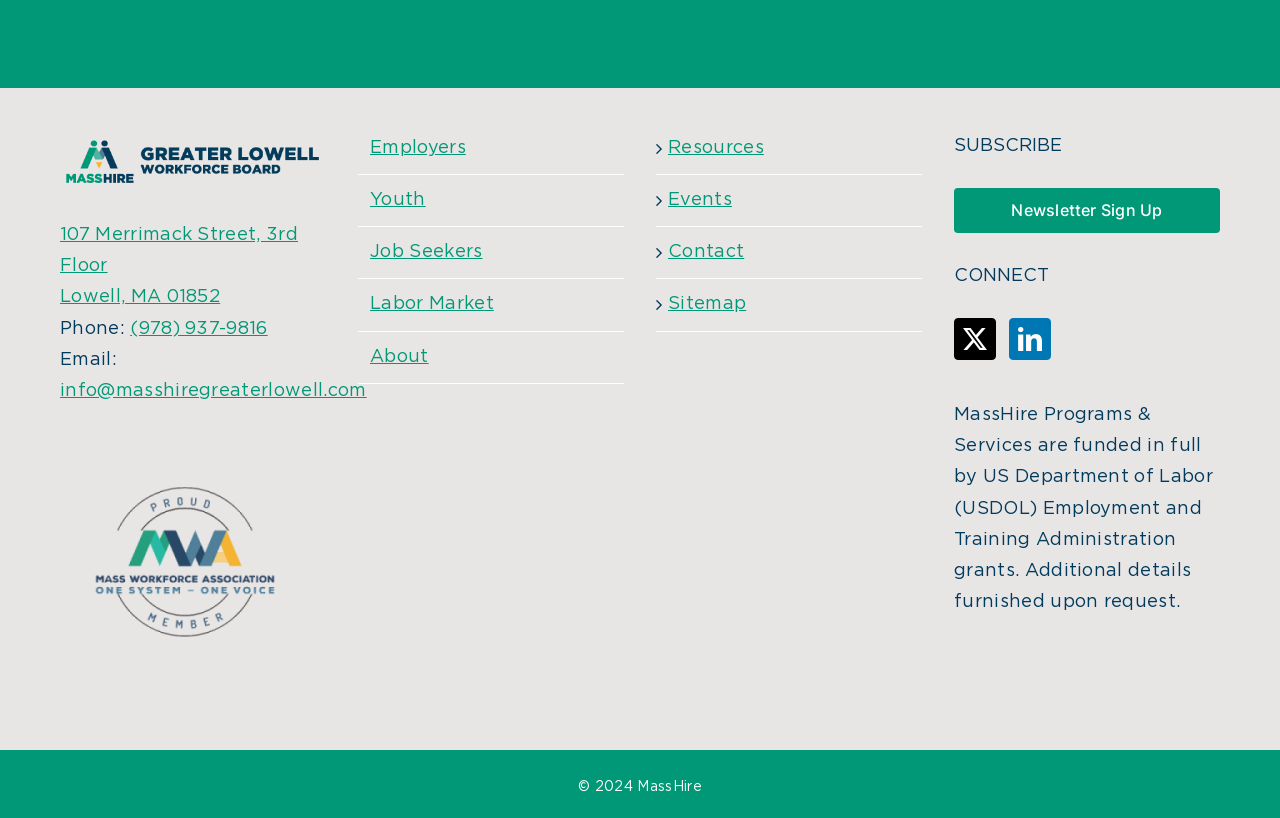Can you specify the bounding box coordinates of the area that needs to be clicked to fulfill the following instruction: "Visit the LinkedIn page"?

[0.788, 0.389, 0.821, 0.44]